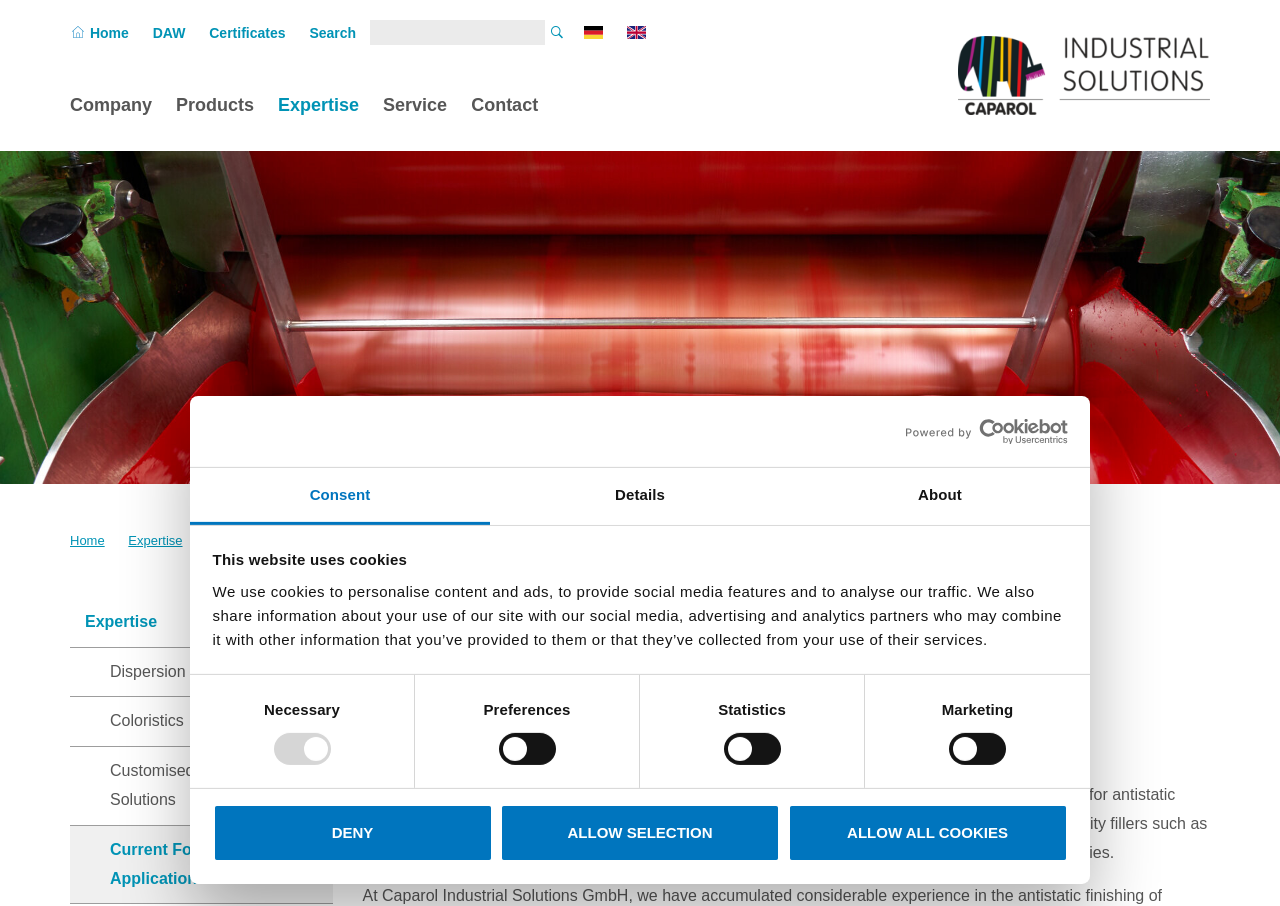Please identify the bounding box coordinates of the element on the webpage that should be clicked to follow this instruction: "Switch to the Details tab". The bounding box coordinates should be given as four float numbers between 0 and 1, formatted as [left, top, right, bottom].

[0.383, 0.516, 0.617, 0.579]